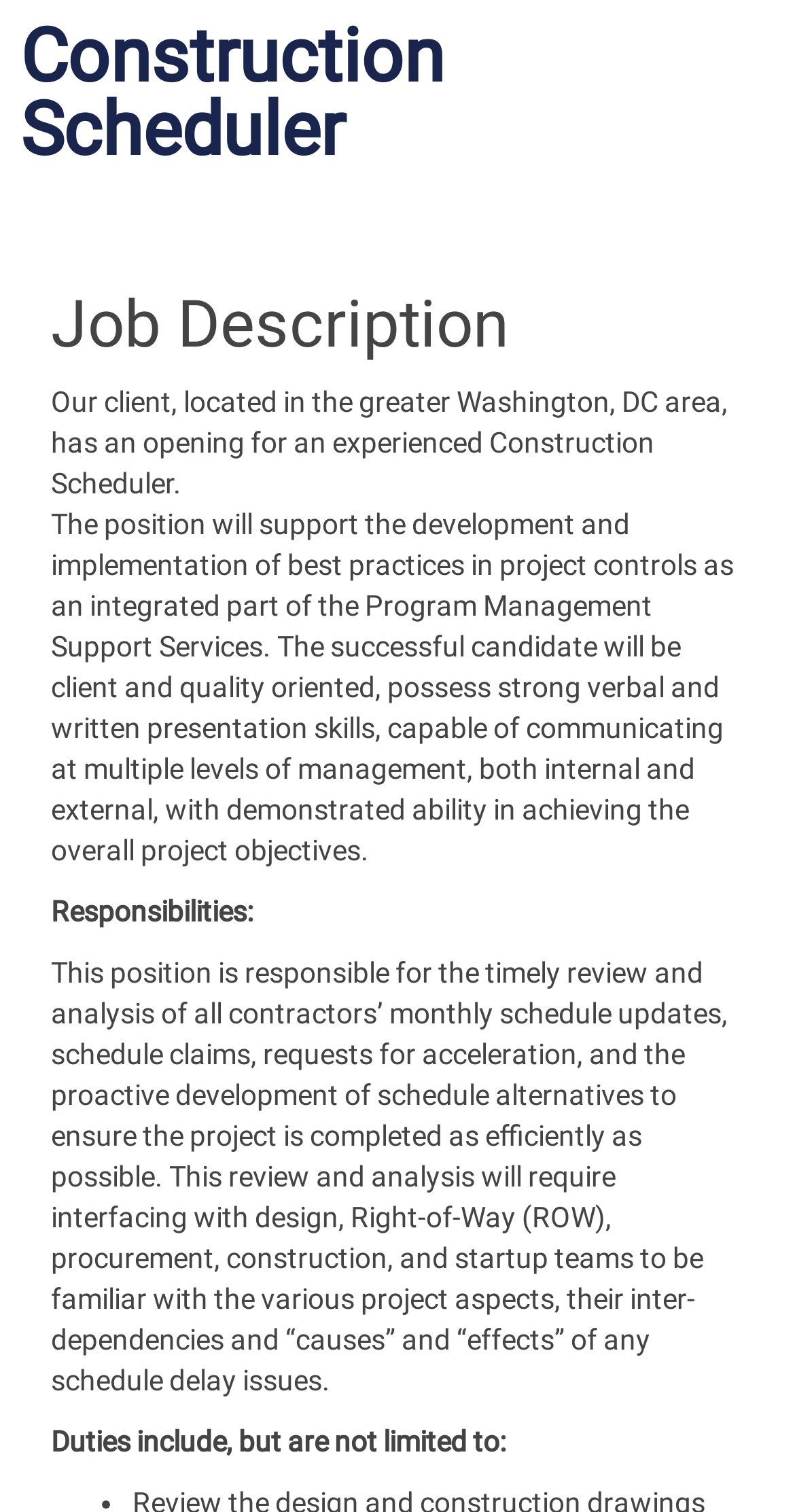What is the job location?
Give a thorough and detailed response to the question.

The job location can be found in the first sentence of the job description, which states 'Our client, located in the greater Washington, DC area, has an opening for an experienced Construction Scheduler.'